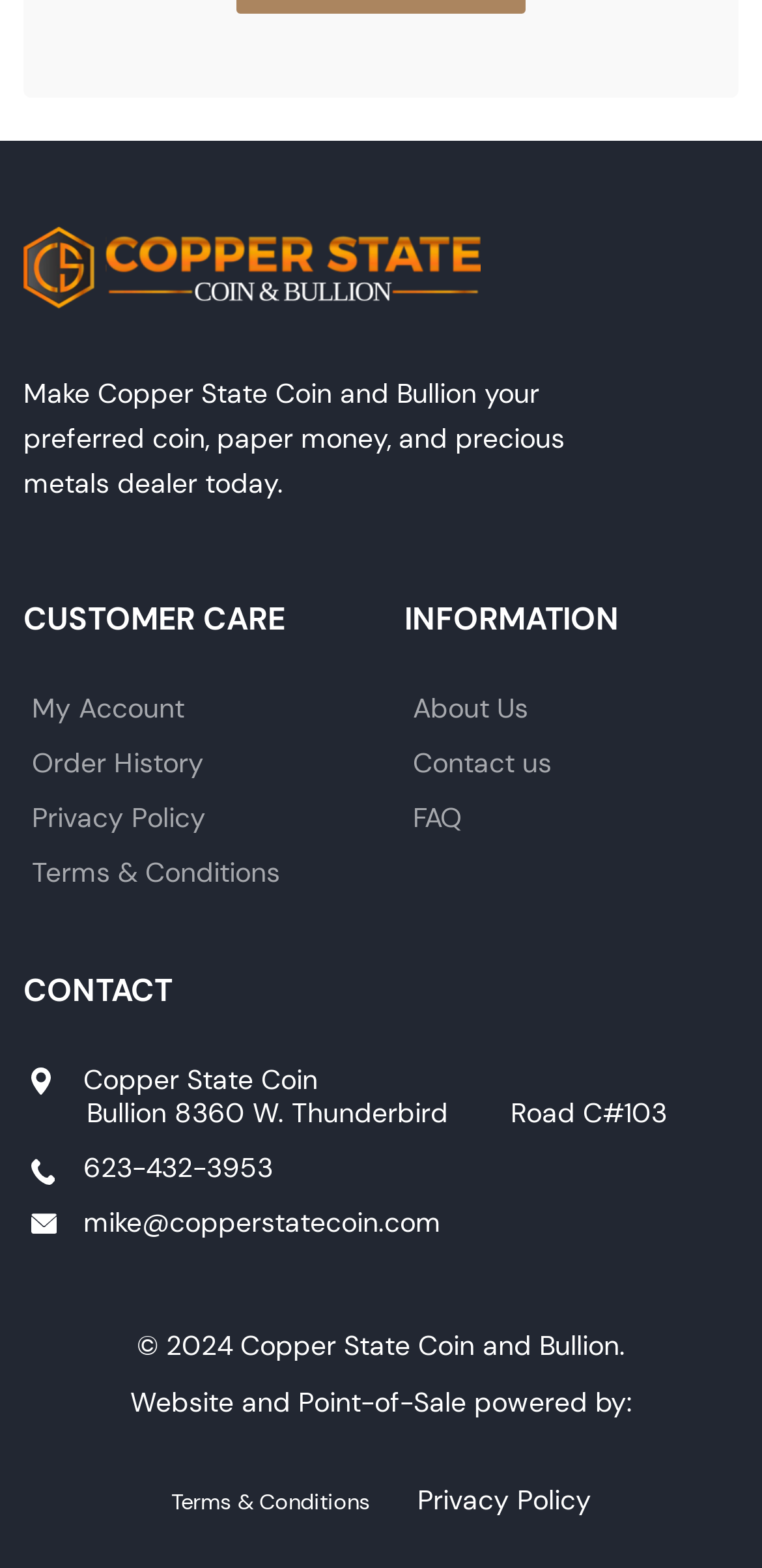Please specify the bounding box coordinates of the clickable section necessary to execute the following command: "View my account".

[0.042, 0.441, 0.242, 0.463]